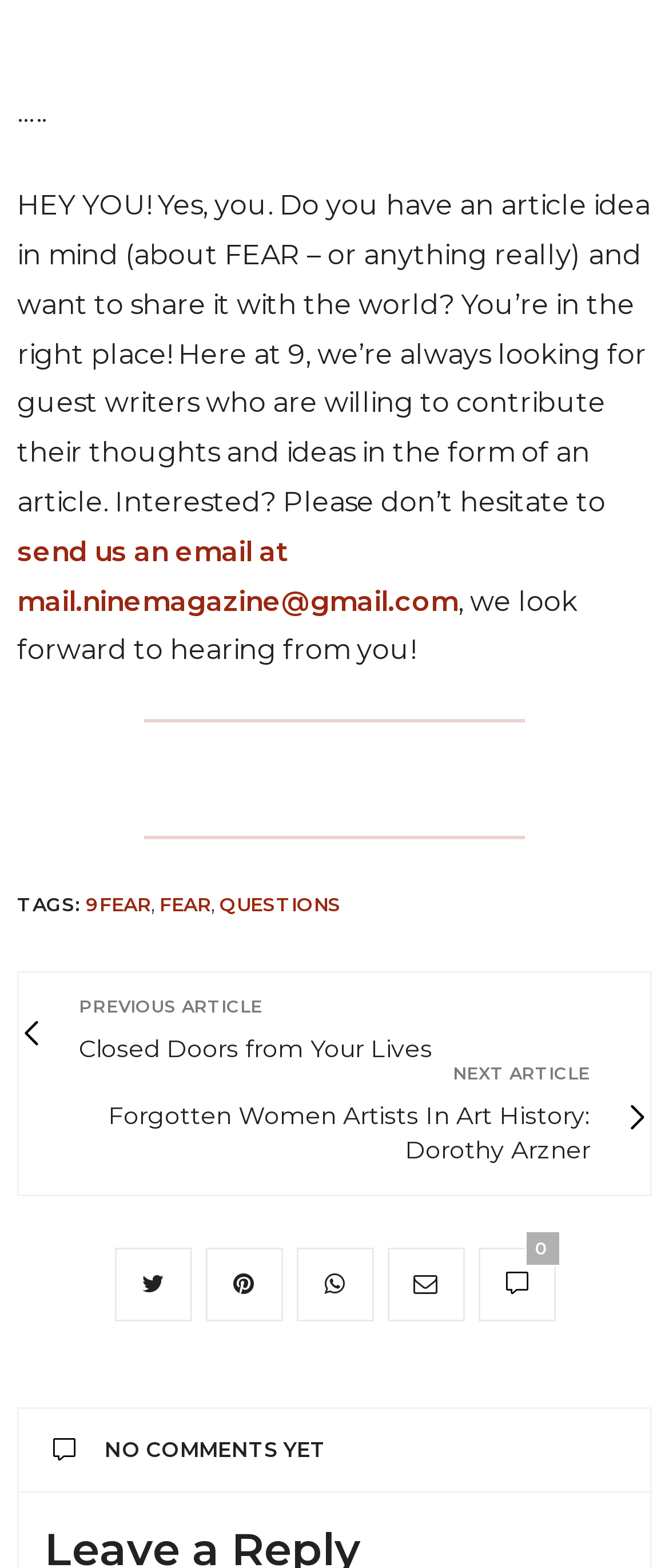Use a single word or phrase to answer the following:
What is the title of the previous article?

Closed Doors from Your Lives